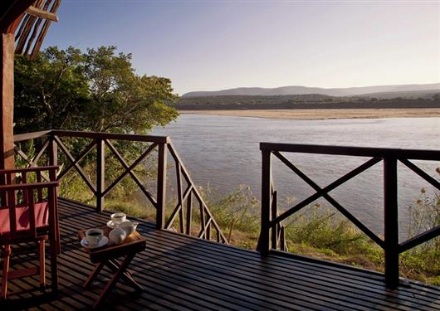Give a one-word or one-phrase response to the question: 
What is served on the small table?

Teas and pastries